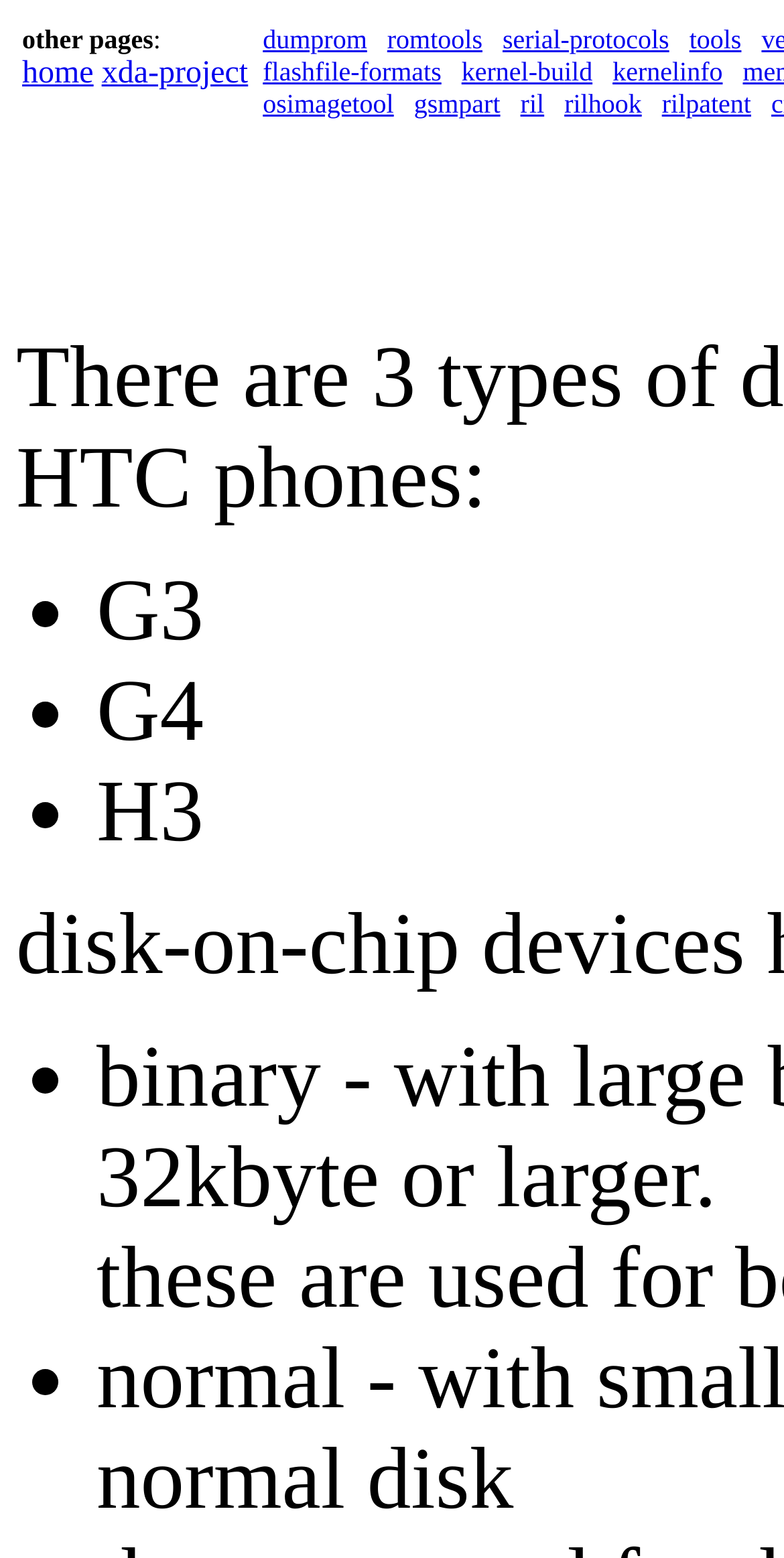What is the general topic of the webpage?
By examining the image, provide a one-word or phrase answer.

Reading disk-on-chip devices